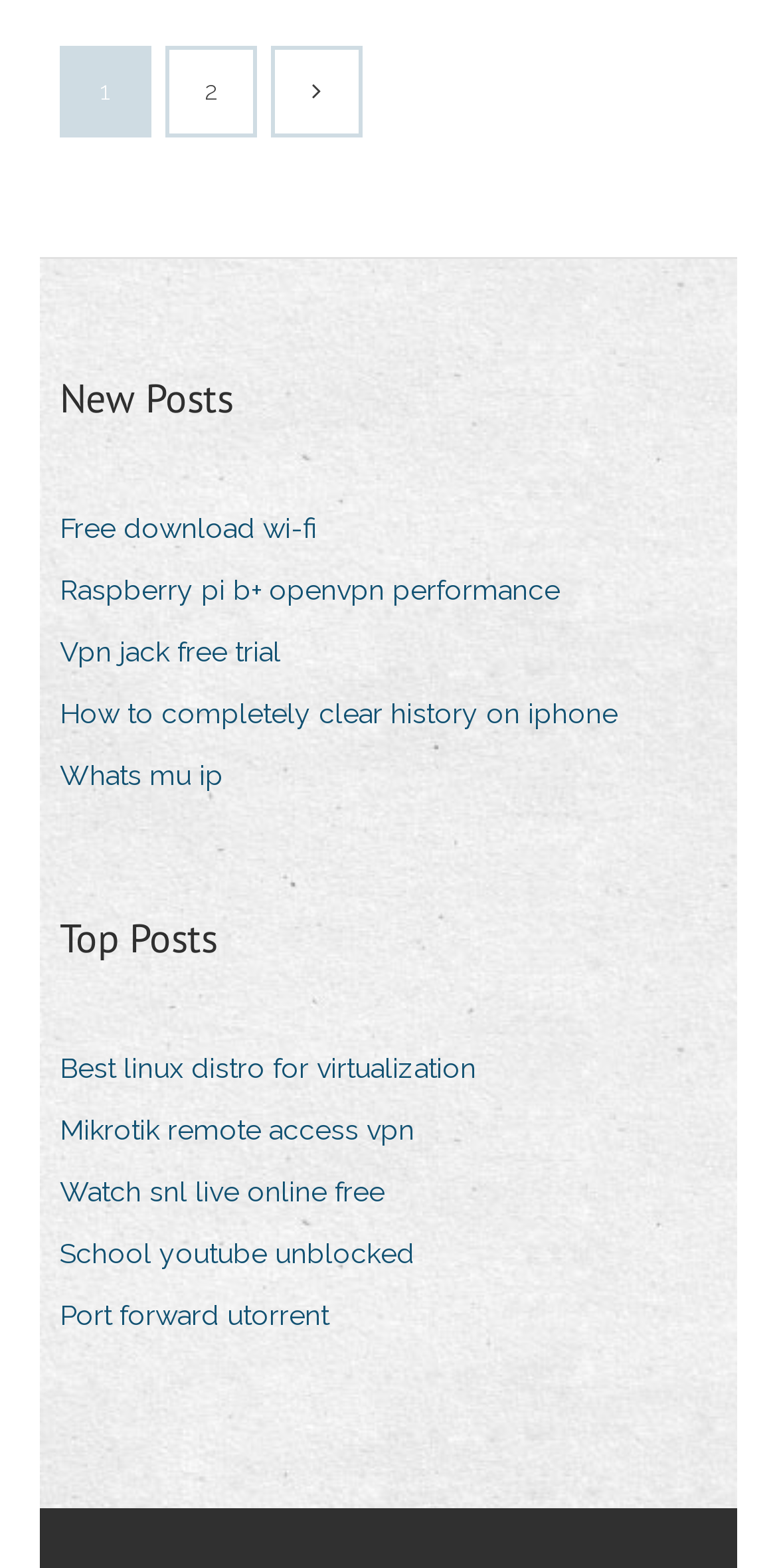Please mark the clickable region by giving the bounding box coordinates needed to complete this instruction: "View 'Free download wi-fi'".

[0.077, 0.32, 0.446, 0.354]